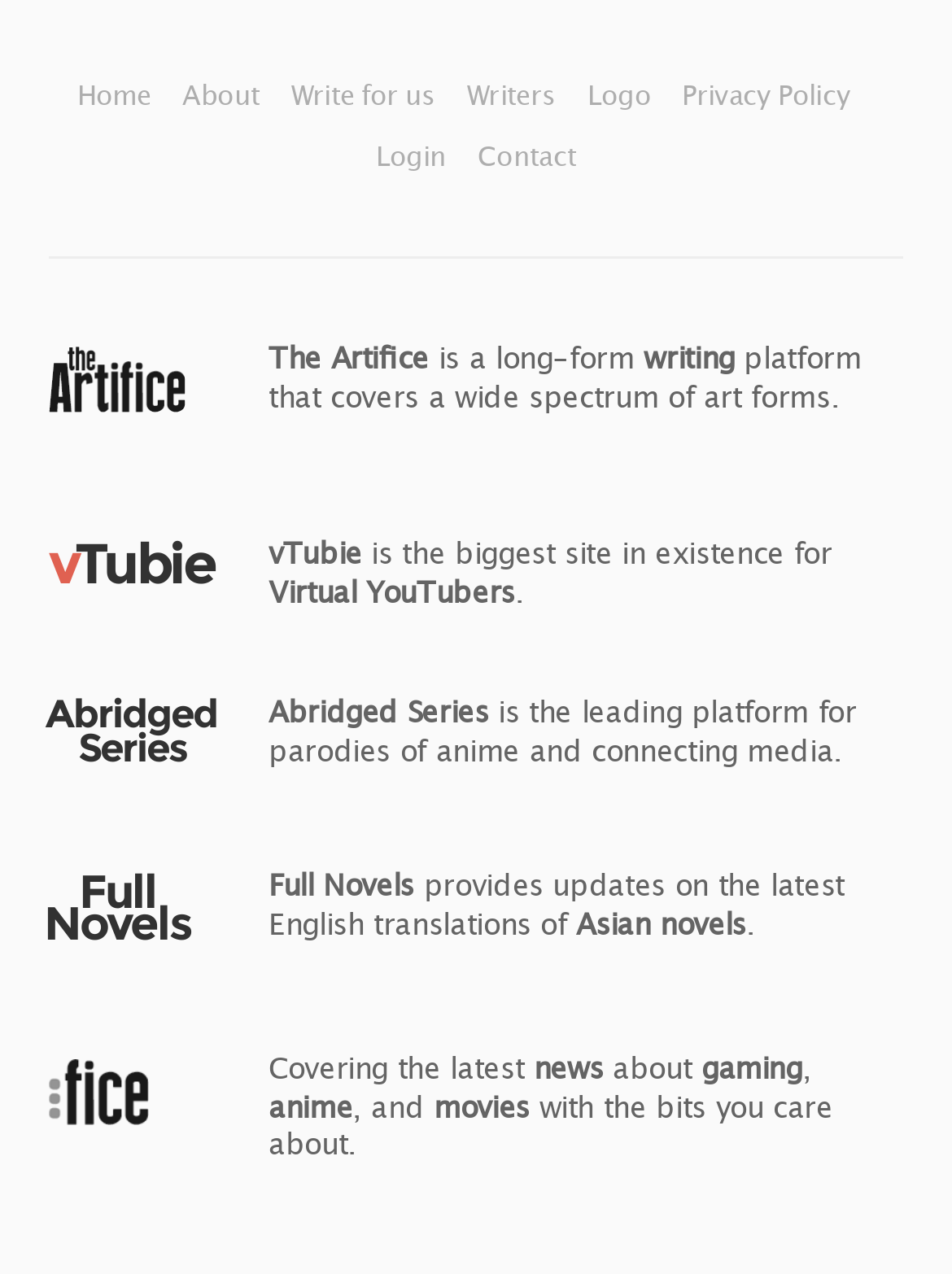Refer to the image and answer the question with as much detail as possible: What is the name of the platform that covers a wide spectrum of art forms?

I found the text 'is a long-form writing platform that covers a wide spectrum of art forms.' which indicates that 'The Artifice' is the name of the platform.